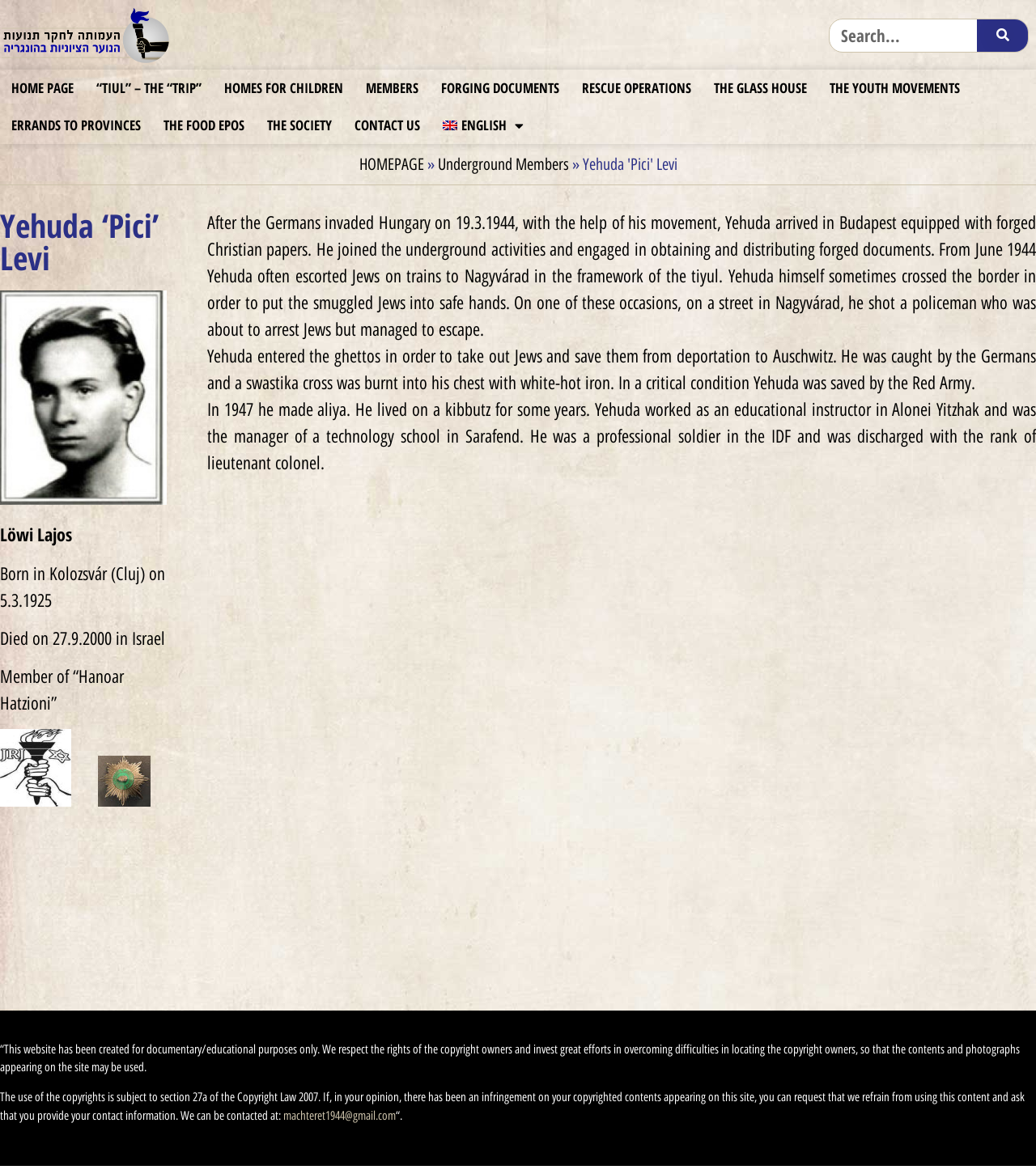Determine the bounding box coordinates for the UI element described. Format the coordinates as (top-left x, top-left y, bottom-right x, bottom-right y) and ensure all values are between 0 and 1. Element description: “TIUL” – The “Trip”

[0.082, 0.059, 0.205, 0.091]